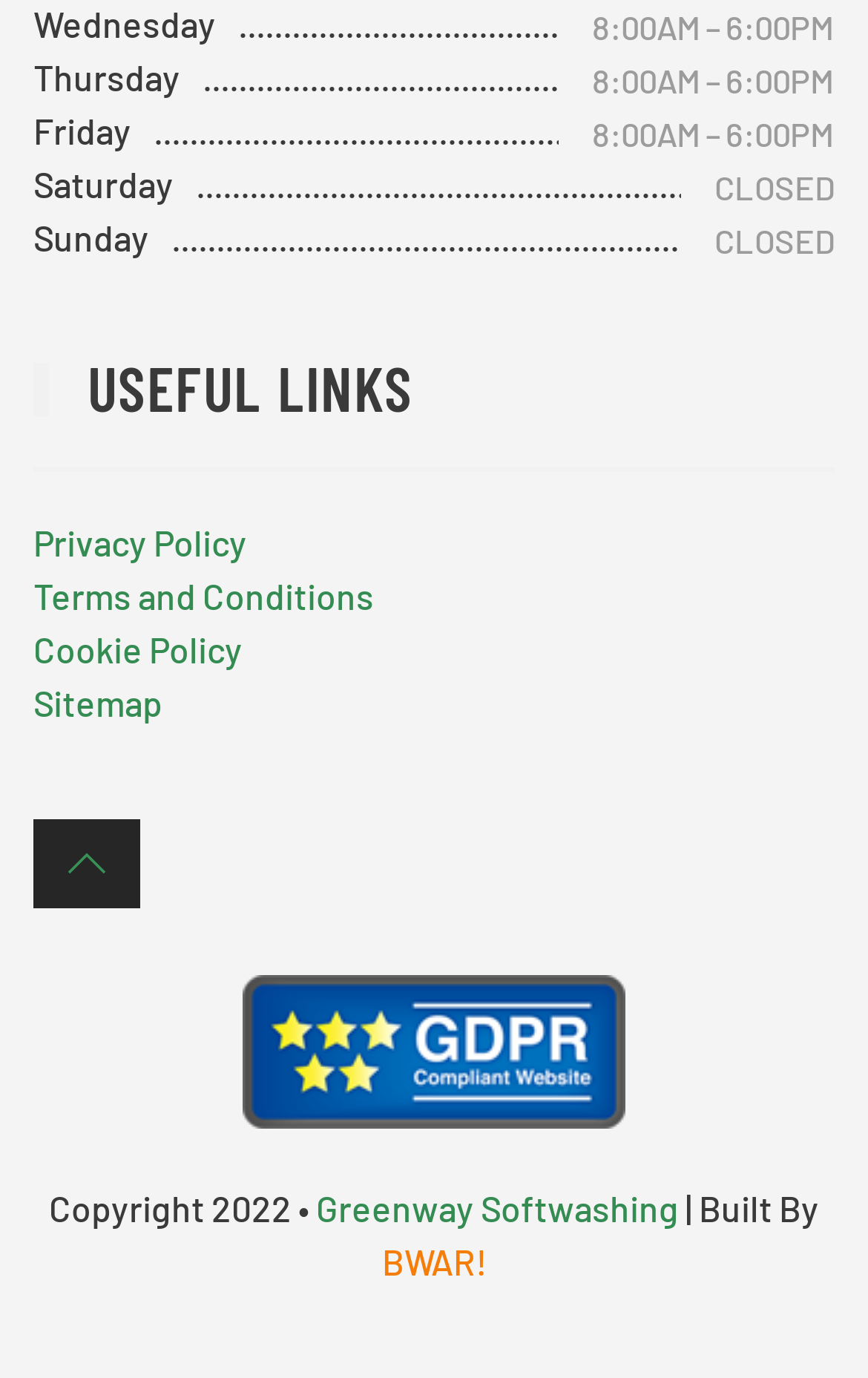Based on the element description: "WIRRAL WOOF BAGS", identify the bounding box coordinates for this UI element. The coordinates must be four float numbers between 0 and 1, listed as [left, top, right, bottom].

None